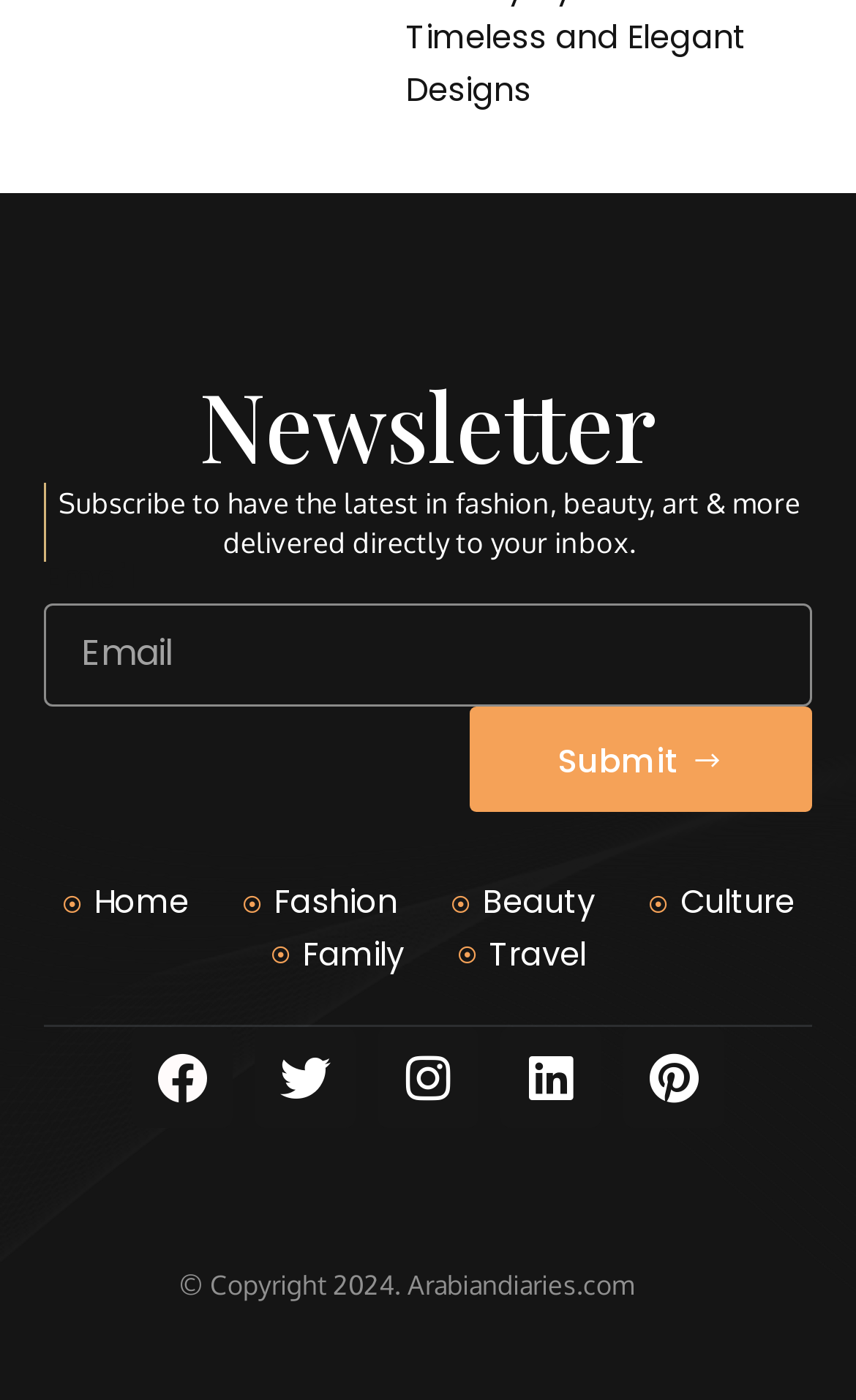Reply to the question with a single word or phrase:
What is the copyright year?

2024